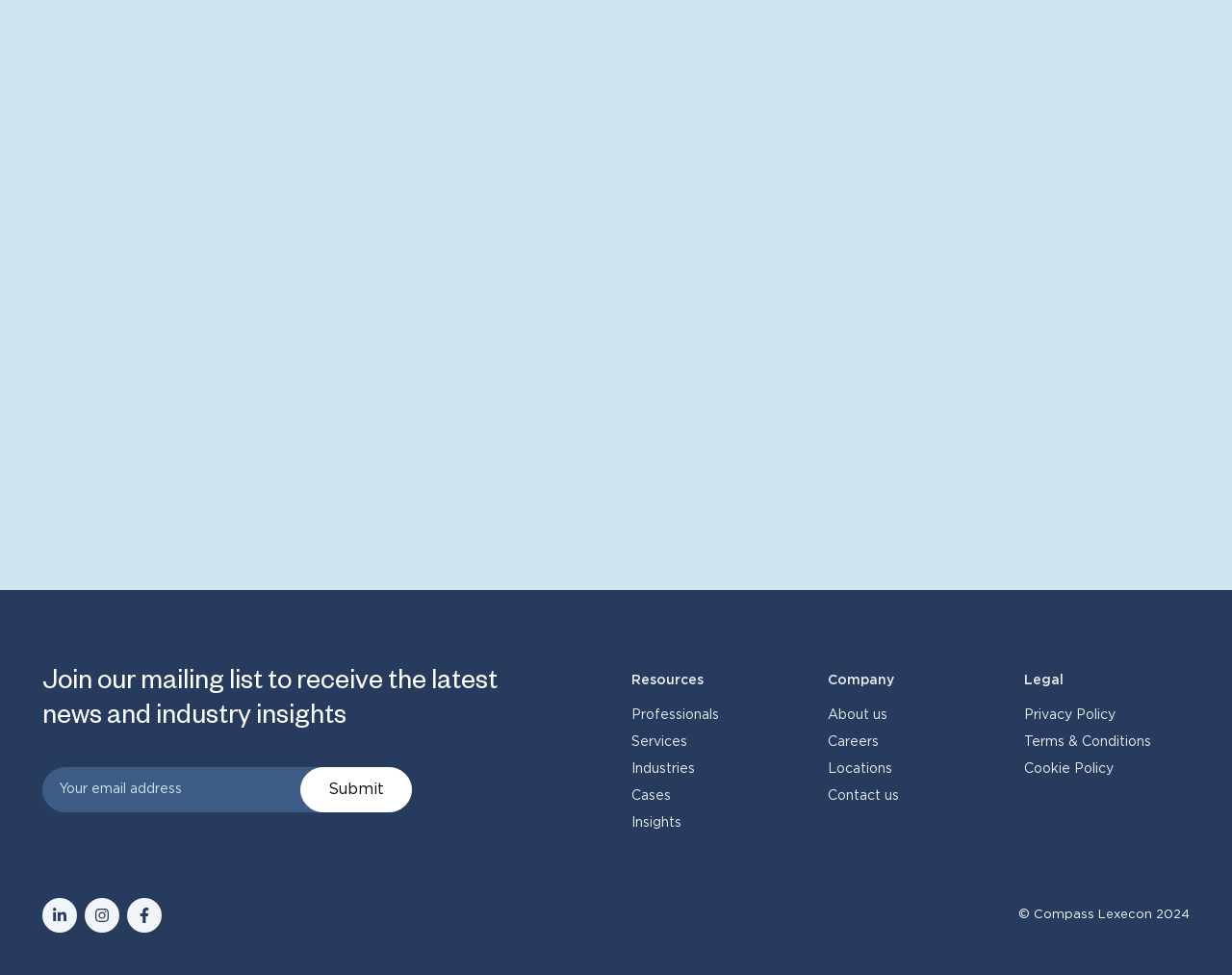Give a concise answer of one word or phrase to the question: 
Is there a search bar on the webpage?

No